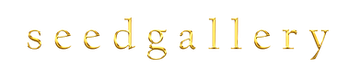Where is the Seed Gallery located?
Using the image, respond with a single word or phrase.

New York